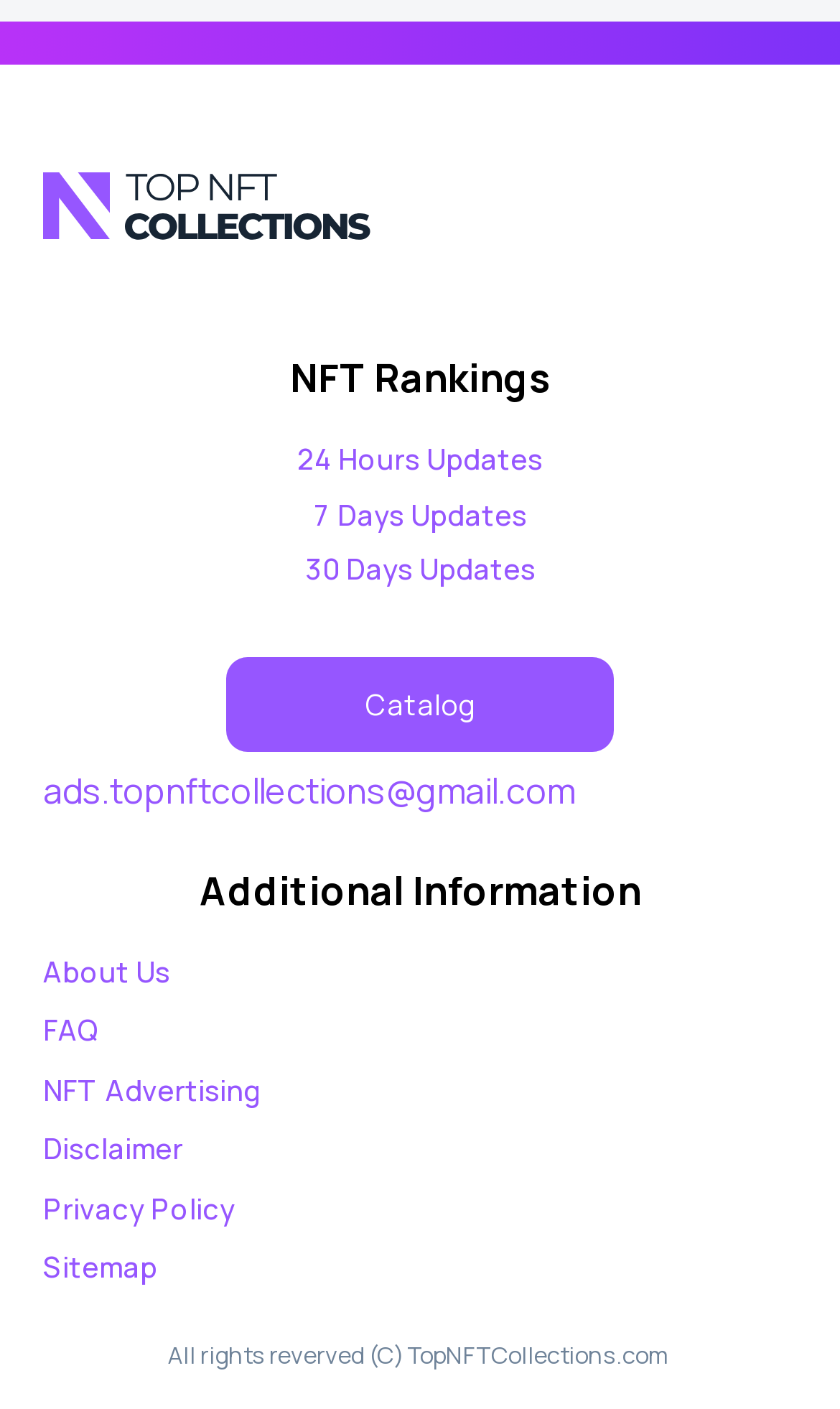Determine the bounding box coordinates for the area you should click to complete the following instruction: "Check 24 hours updates".

[0.354, 0.312, 0.646, 0.339]